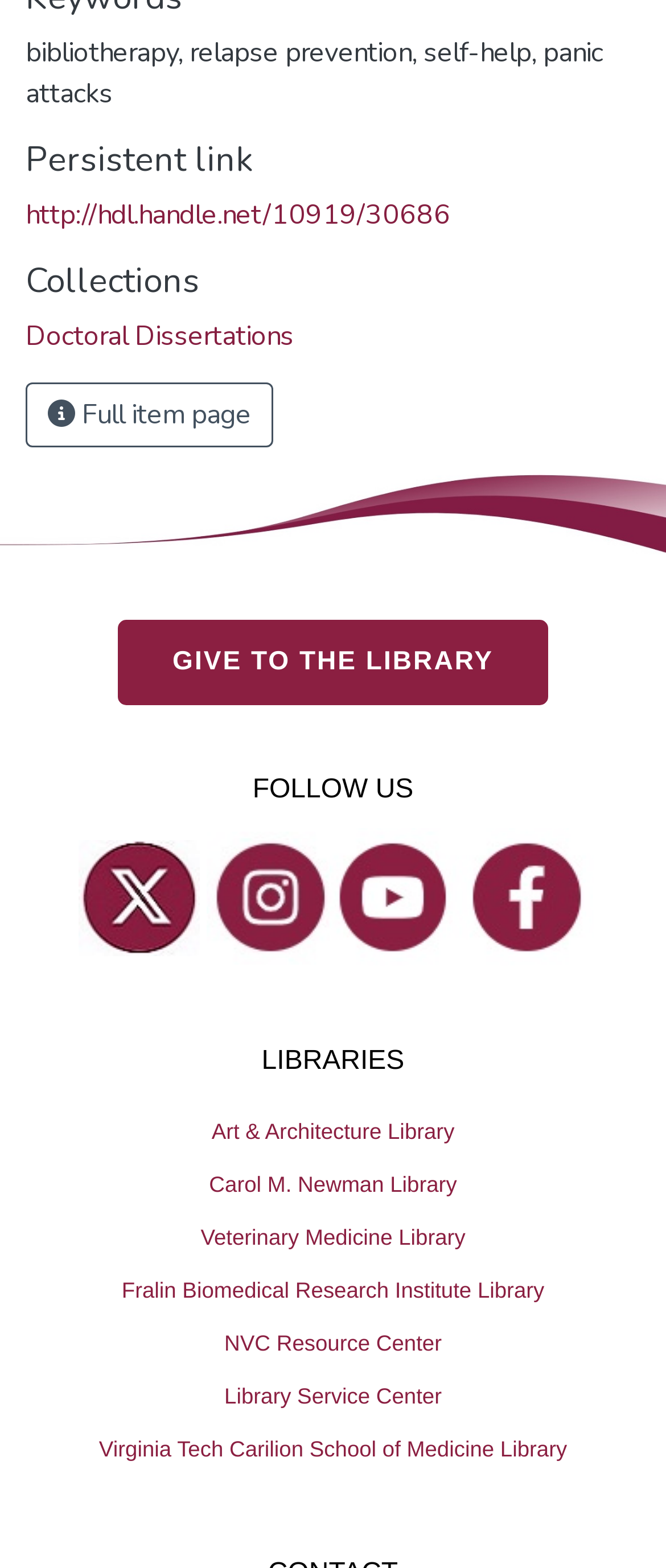Provide a single word or phrase to answer the given question: 
How many social media platforms are listed under 'FOLLOW US'?

4